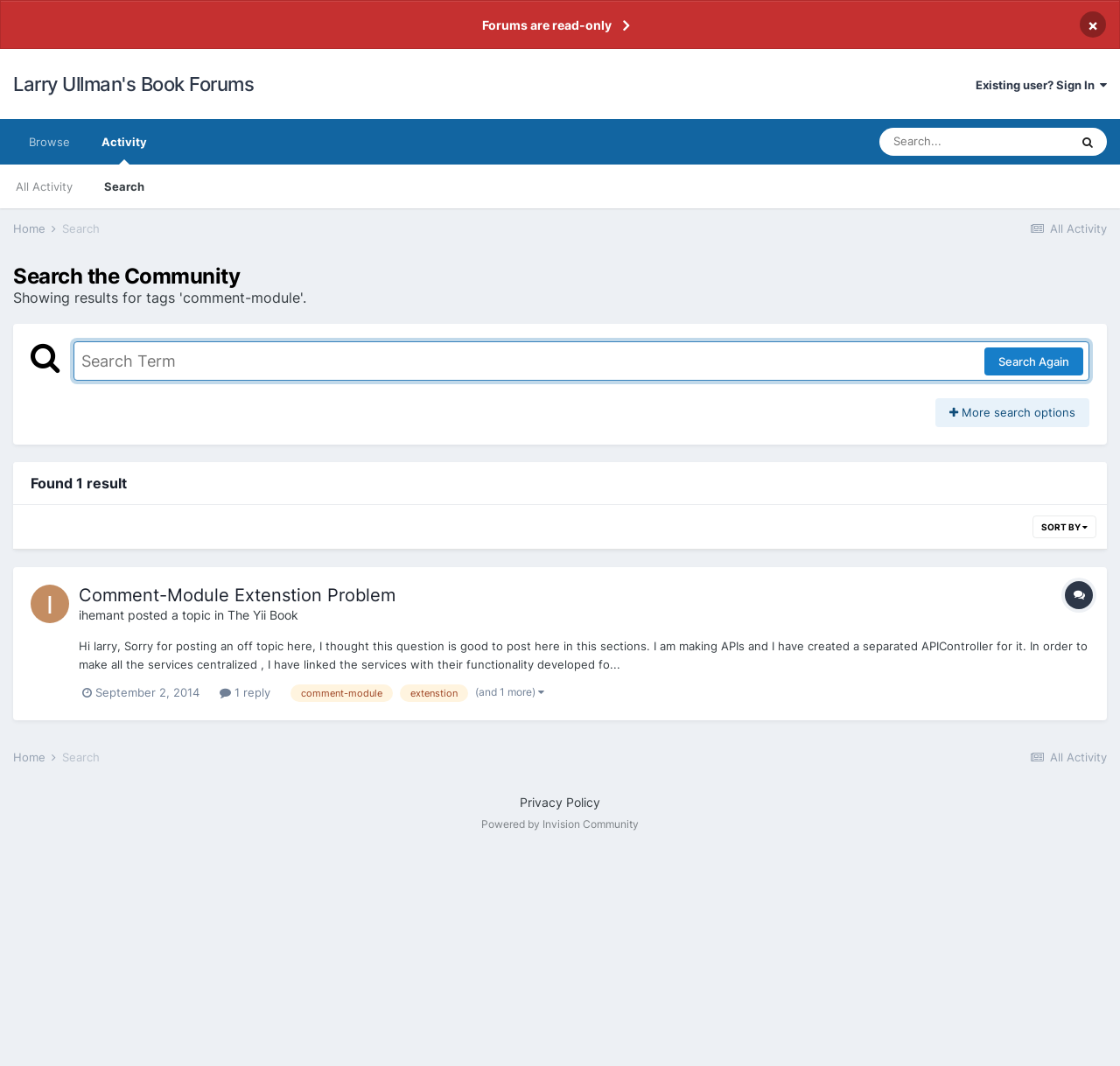Identify the bounding box coordinates of the part that should be clicked to carry out this instruction: "View Industry Applications".

None